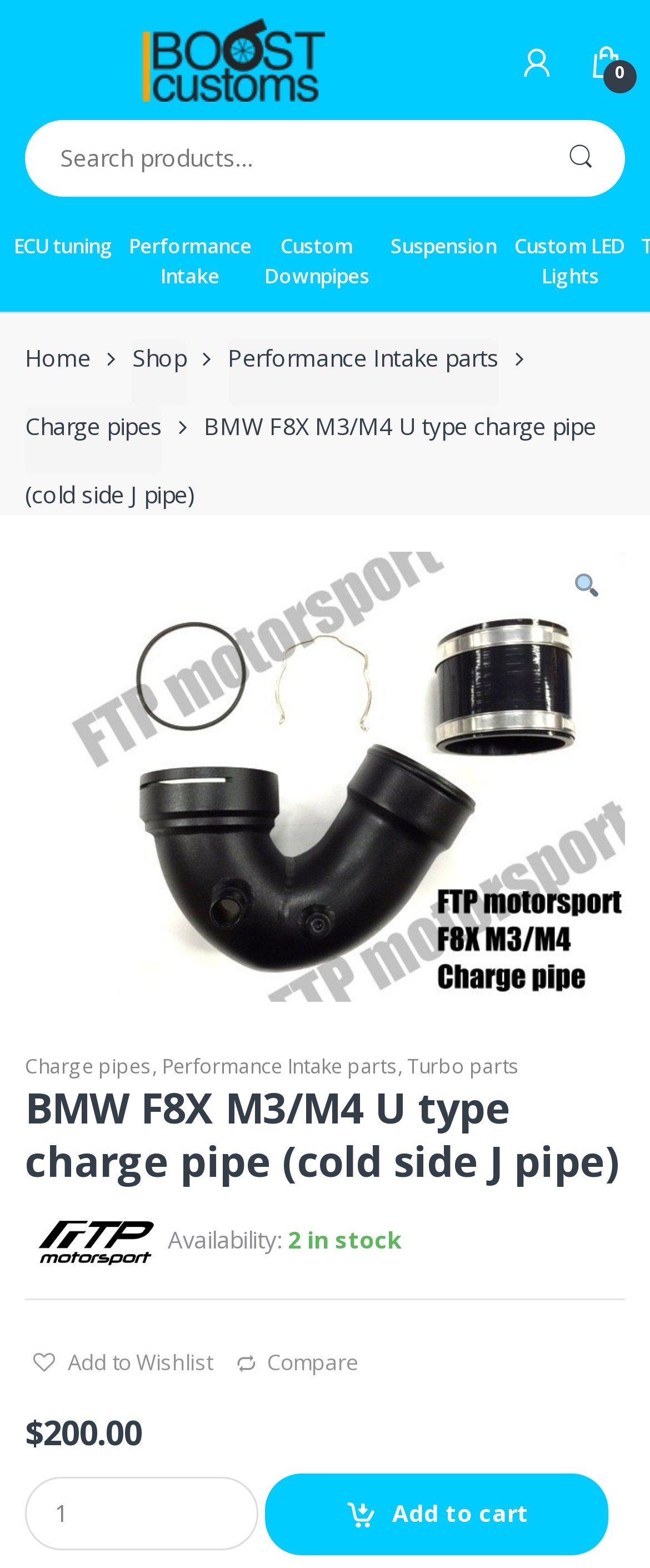Determine the bounding box coordinates of the target area to click to execute the following instruction: "Go to Home page."

None